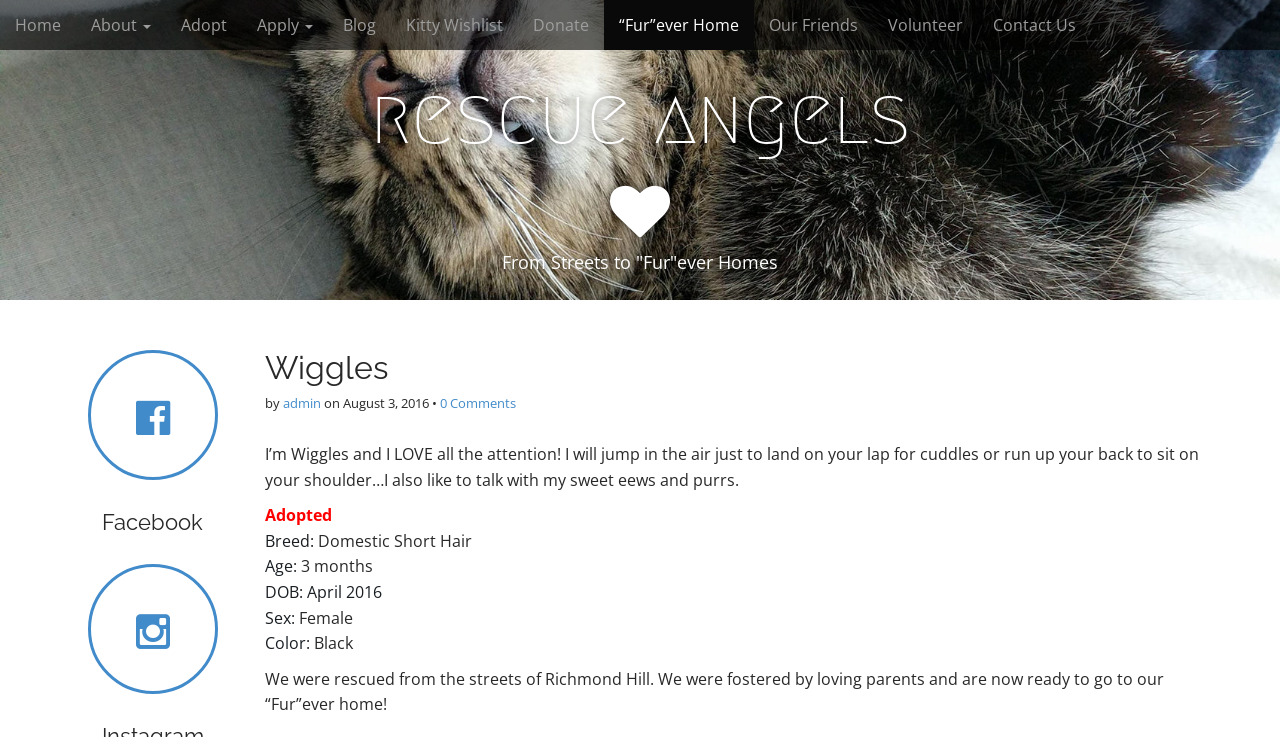Give a succinct answer to this question in a single word or phrase: 
How old is the cat?

3 months